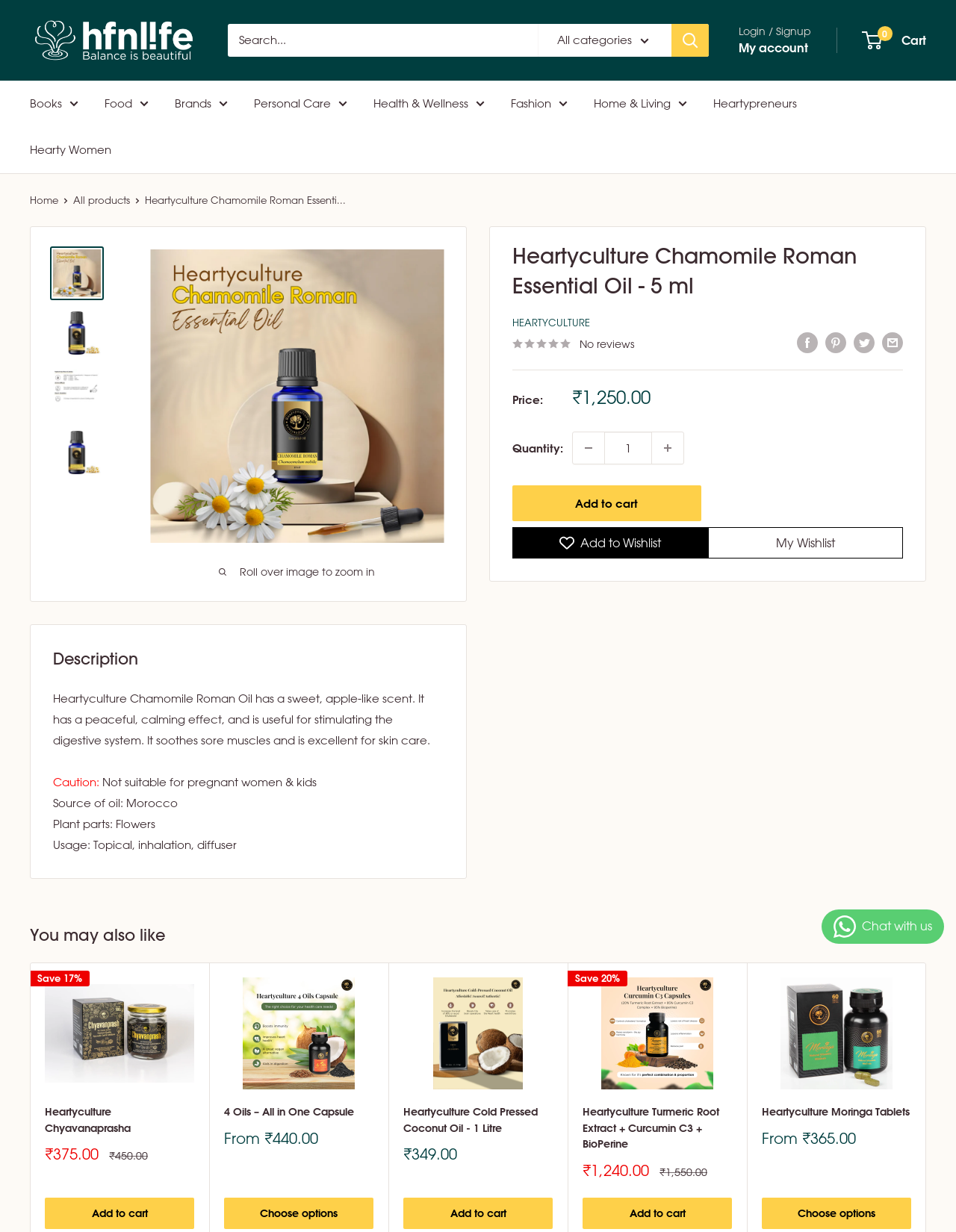What is the source of Heartyculture Chamomile Roman Oil?
Answer the question with a thorough and detailed explanation.

The source of the oil can be found in the 'Description' section, which is located in the 'StaticText' element. The text 'Source of oil: Morocco' provides the answer.